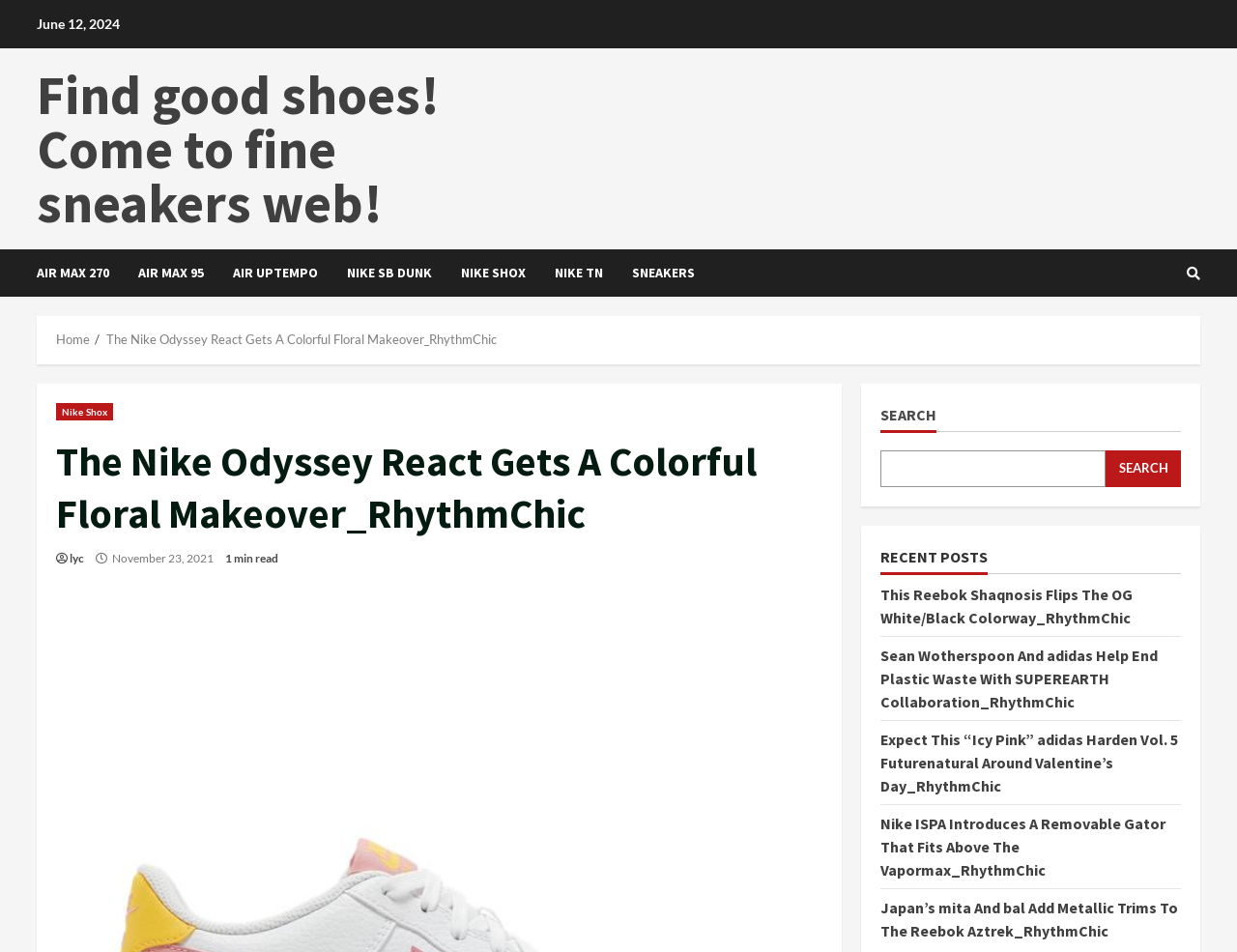Using the description: "title="Search"", identify the bounding box of the corresponding UI element in the screenshot.

[0.959, 0.268, 0.97, 0.306]